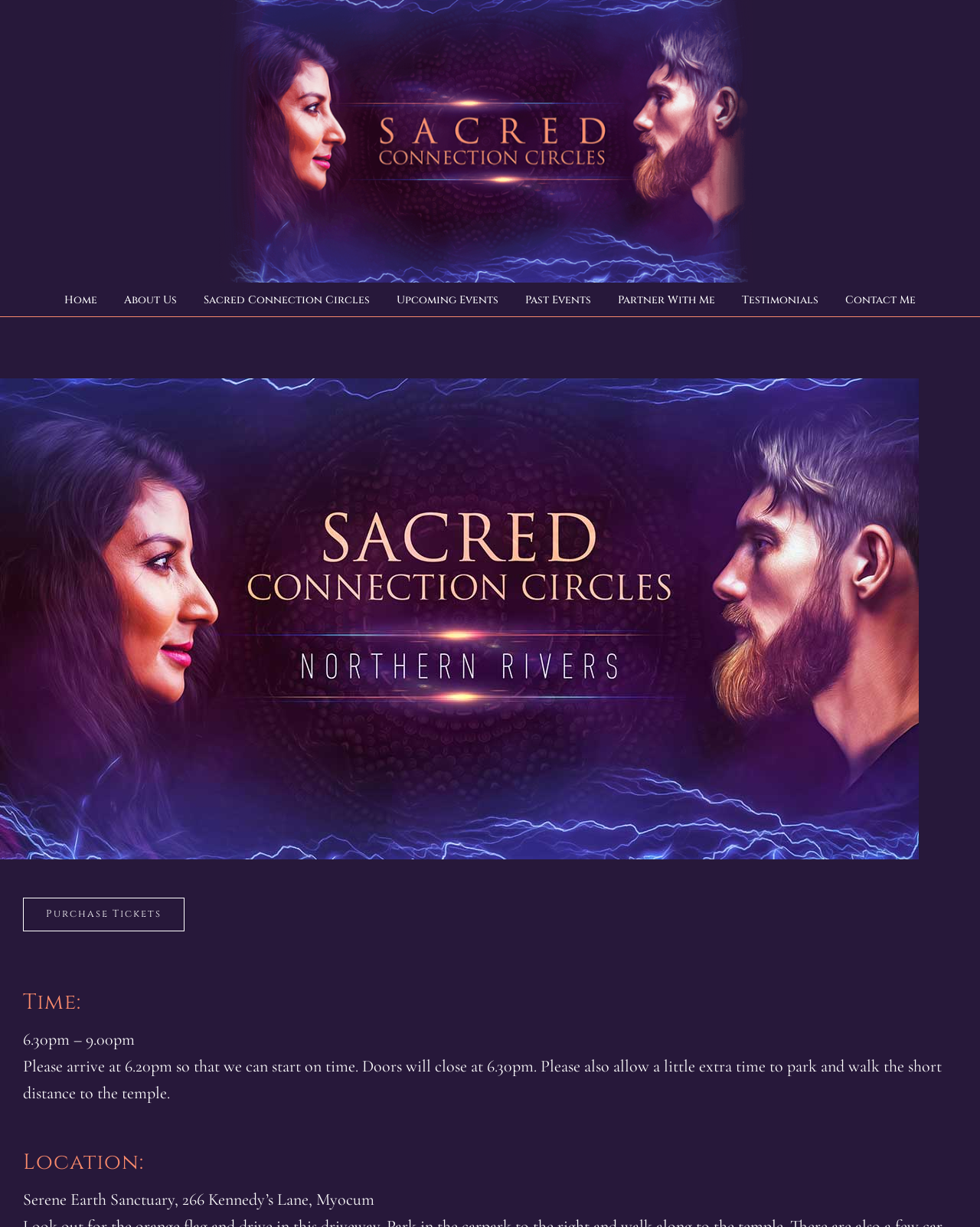Please identify the bounding box coordinates of the region to click in order to complete the task: "go to home page". The coordinates must be four float numbers between 0 and 1, specified as [left, top, right, bottom].

[0.066, 0.238, 0.099, 0.252]